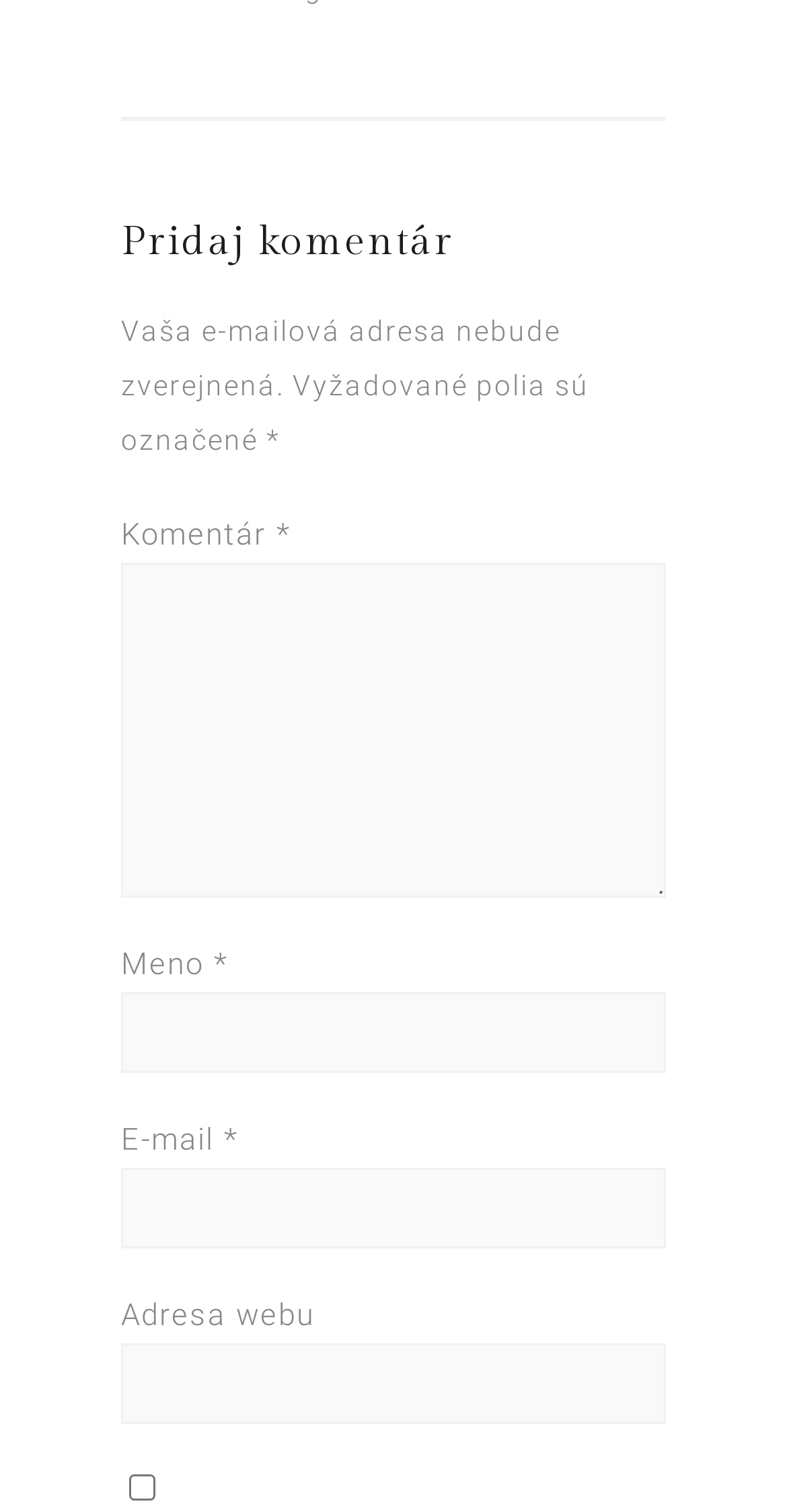What is the position of the 'E-mail' label?
Based on the visual information, provide a detailed and comprehensive answer.

The 'E-mail' label is located below the 'Meno' label, as indicated by the y1 and y2 coordinates of the bounding box. The 'E-mail' label has a y1 coordinate of 0.742, which is greater than the y1 coordinate of the 'Meno' label, indicating that it is positioned below it.